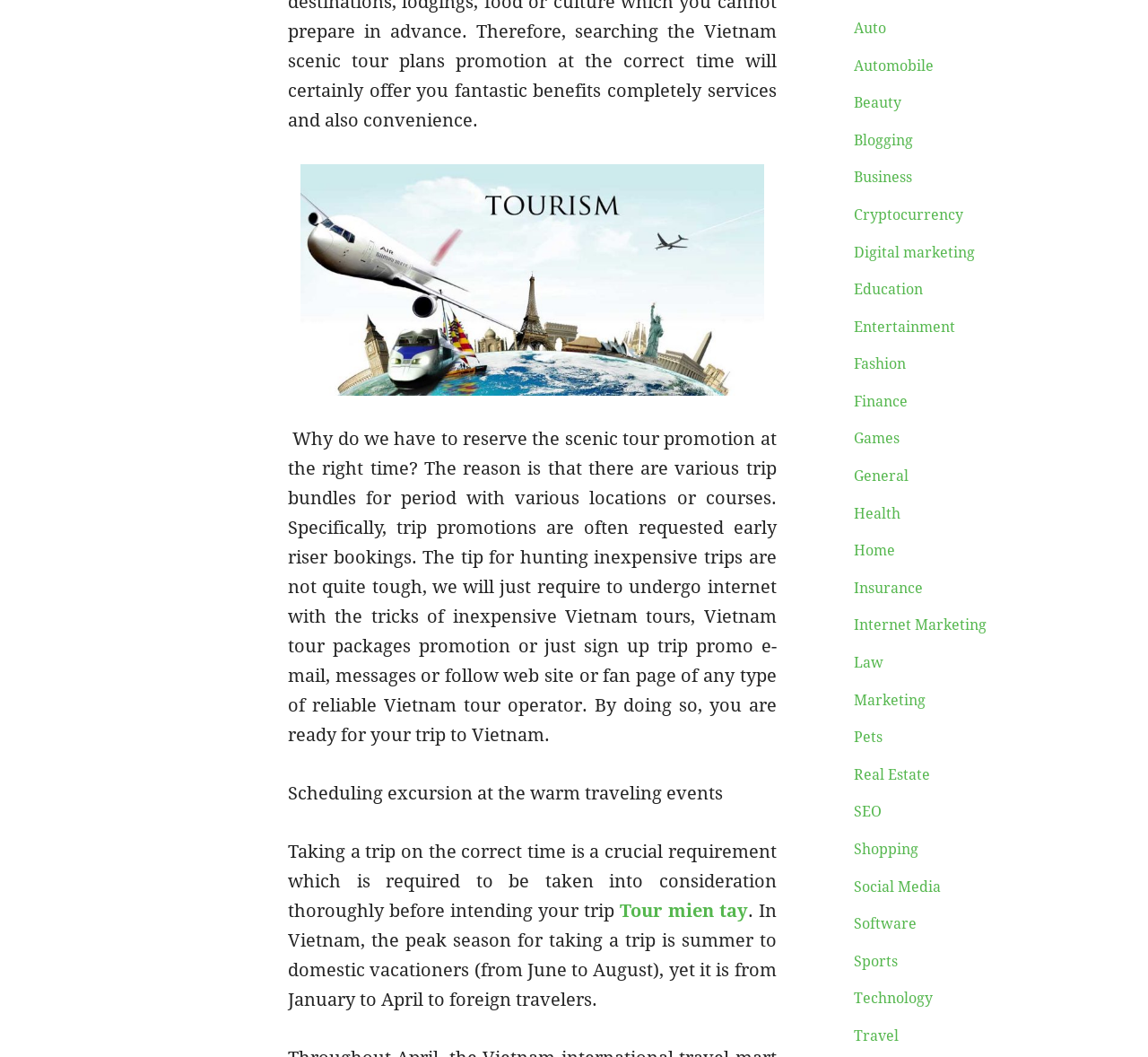Give a one-word or one-phrase response to the question: 
How many links are there in the top section?

24